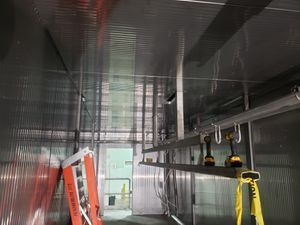Convey a detailed narrative of what is depicted in the image.

The image depicts an interior view of a cold storage facility under construction, showcasing the advanced and precise design elements integral to temperature-controlled environments. The reflective metal walls enhance visibility and contribute to the facility's energy efficiency. Visible equipment, including a ladder and tools, indicates ongoing construction activities focused on meeting industry regulatory standards. This image highlights the meticulous planning and implementation processes involved in creating state-of-the-art cold storage solutions designed to exceed client expectations while ensuring optimal storage conditions. The attention to detail in the layout reflects the company's commitment to quality and innovation in cold storage technologies.